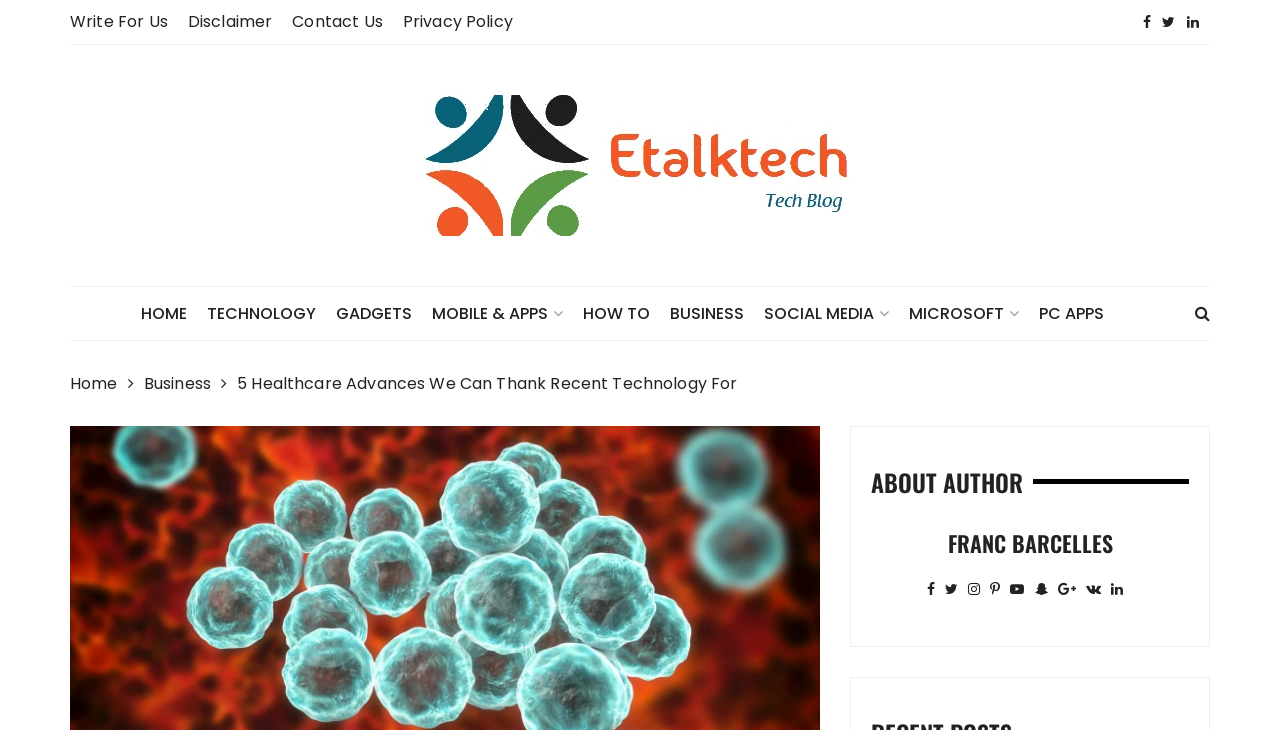Could you provide the bounding box coordinates for the portion of the screen to click to complete this instruction: "write for us"?

[0.055, 0.014, 0.131, 0.047]